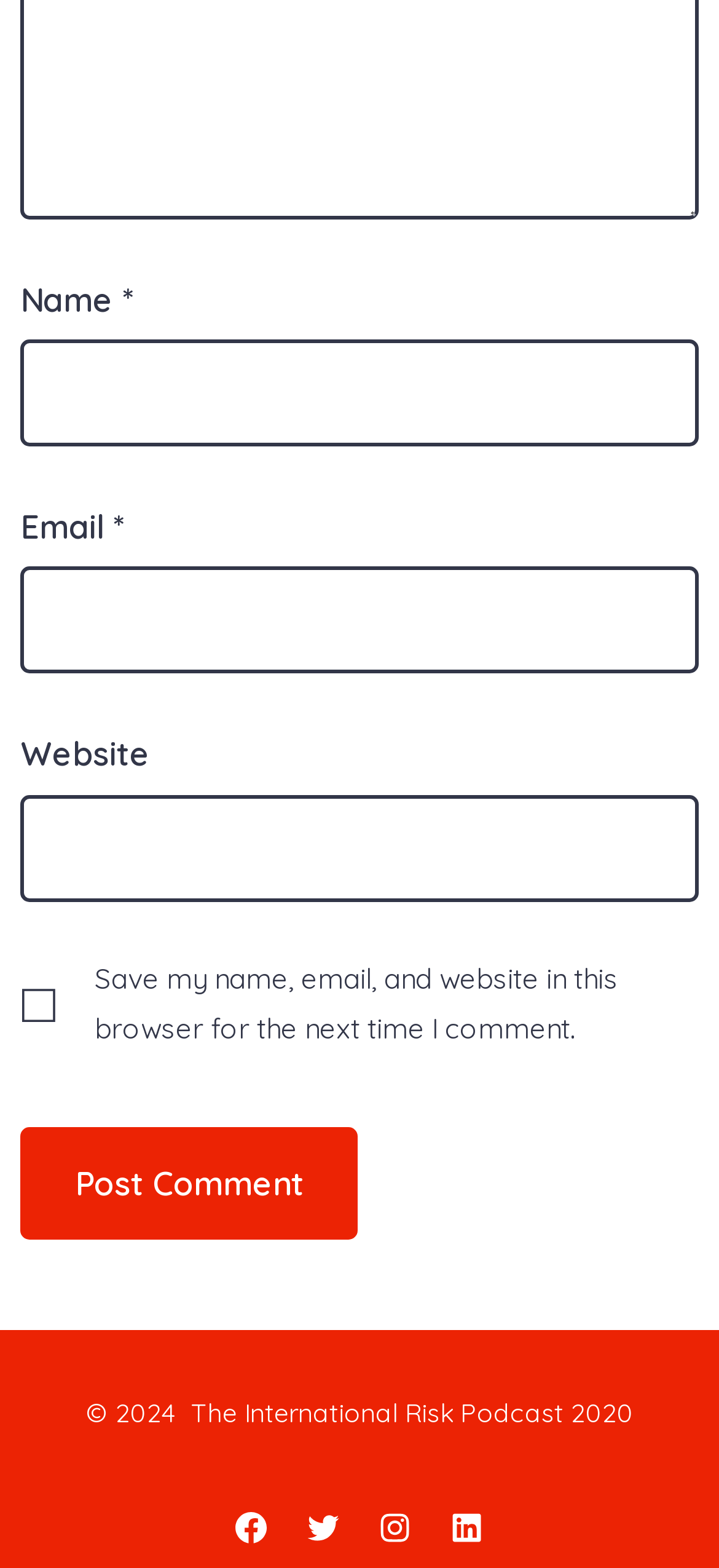How many social media links are available?
Using the image, answer in one word or phrase.

4